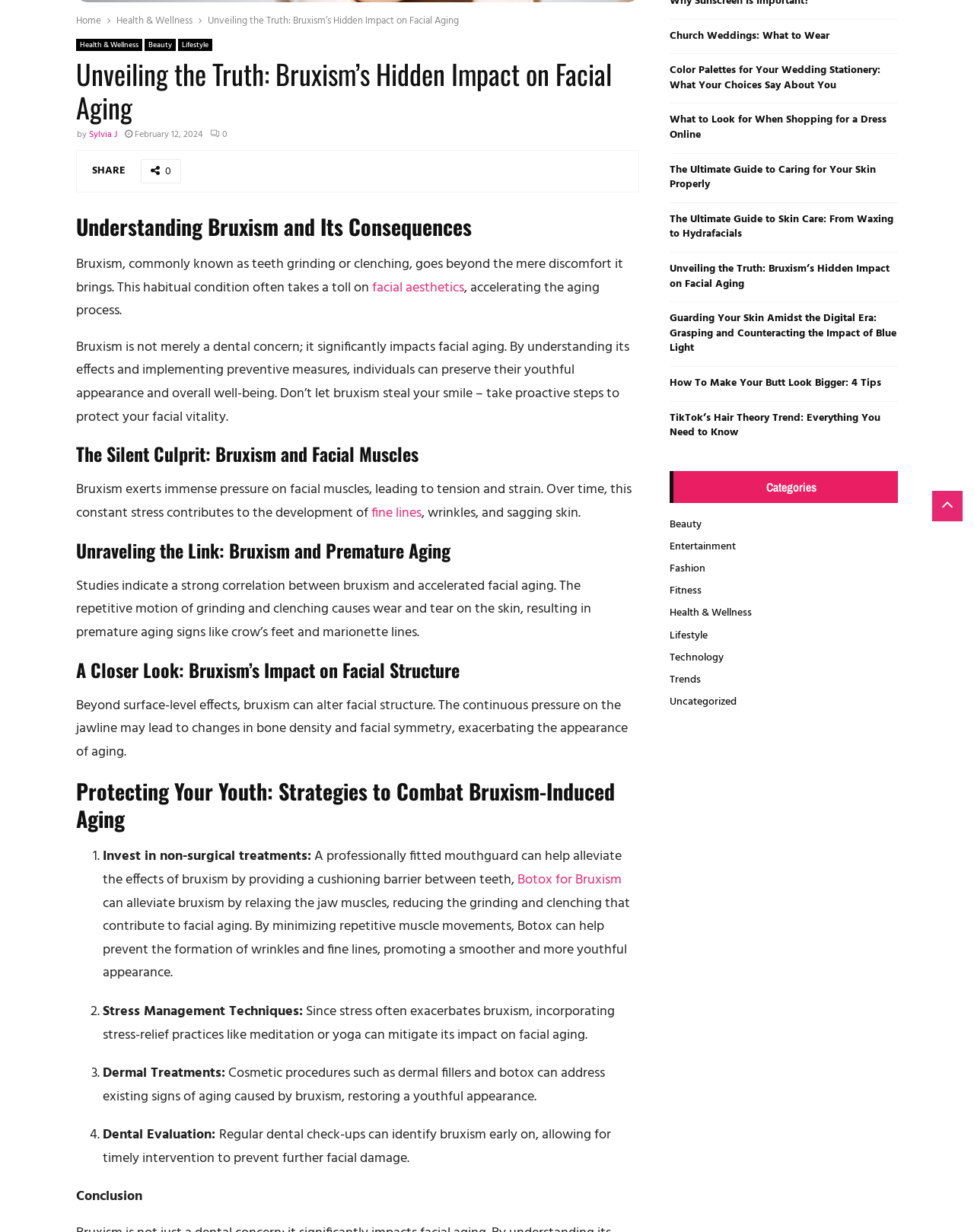Given the description "parent_node: TRENDING NOW", determine the bounding box of the corresponding UI element.

[0.957, 0.398, 0.988, 0.423]